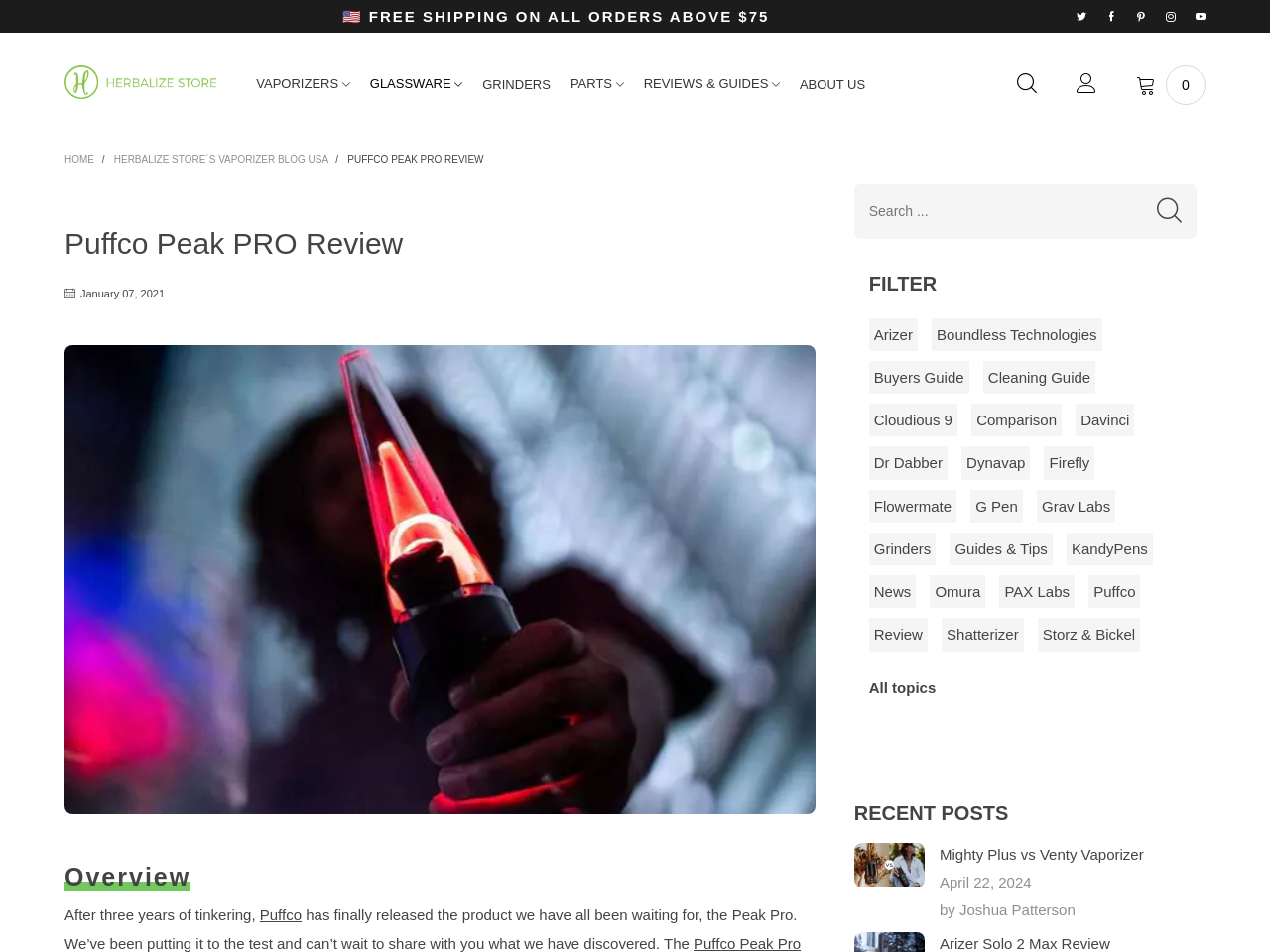With reference to the image, please provide a detailed answer to the following question: What is the date of the review?

The question can be answered by looking at the time element which contains the text 'January 07, 2021'.